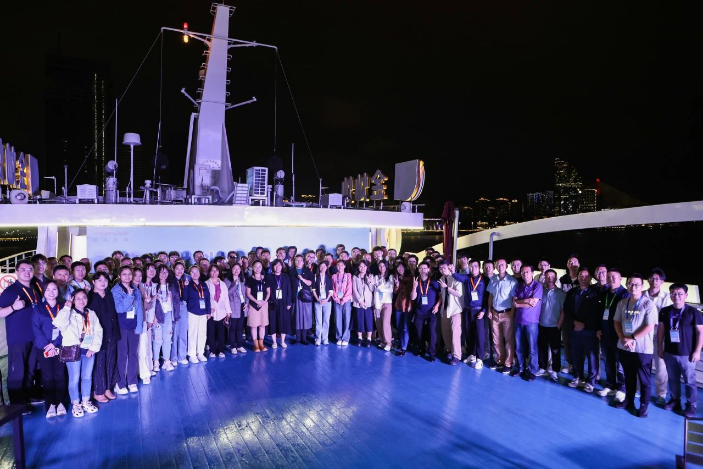Provide a short answer to the following question with just one word or phrase: What is the atmosphere of the gathering?

Relaxed yet festive